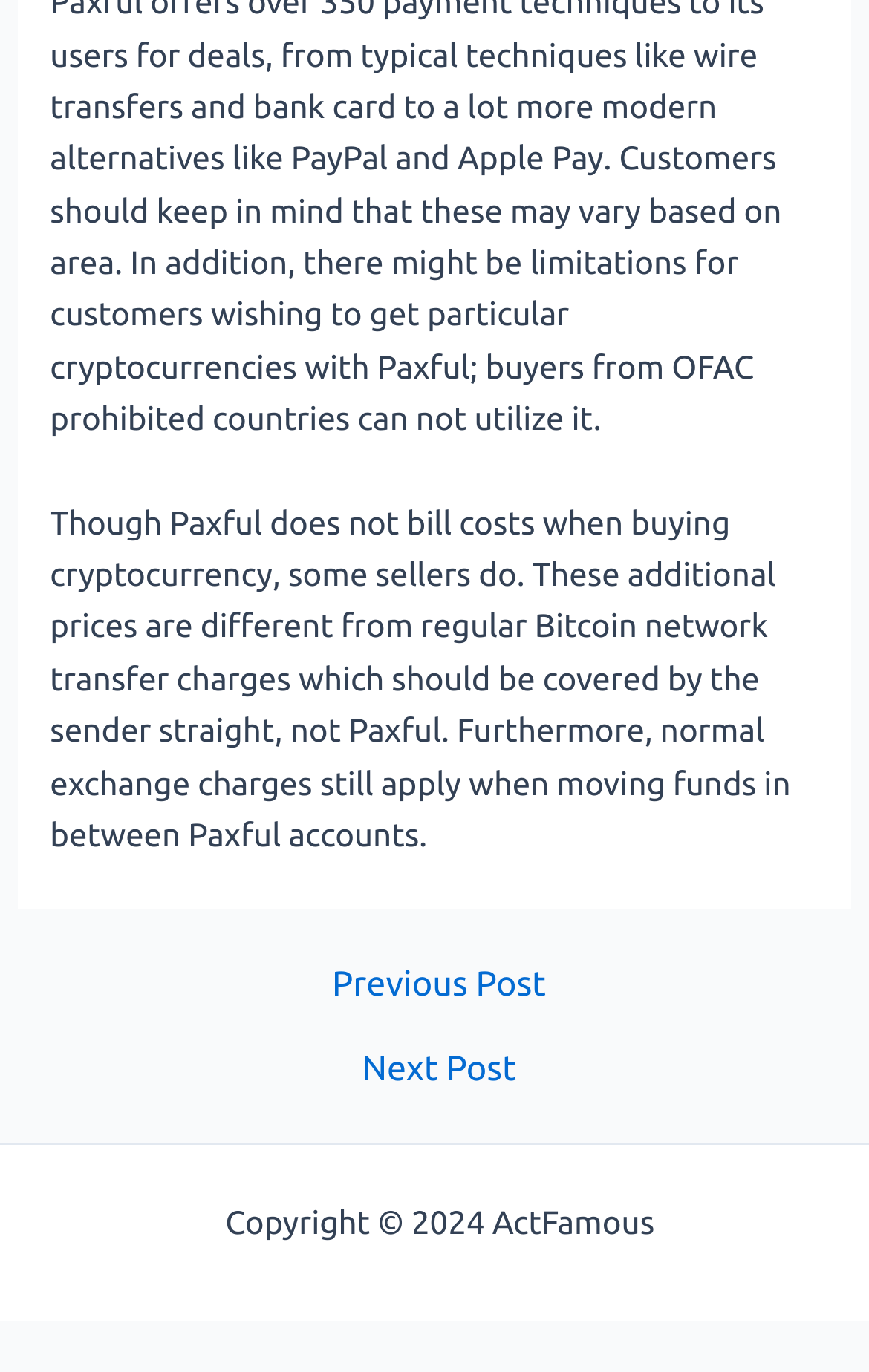What type of content is on the webpage?
Use the information from the screenshot to give a comprehensive response to the question.

The webpage contains a block of text with a navigation section for posts, indicating that the webpage is likely a blog post or article, and the navigation section is used to navigate between similar content.